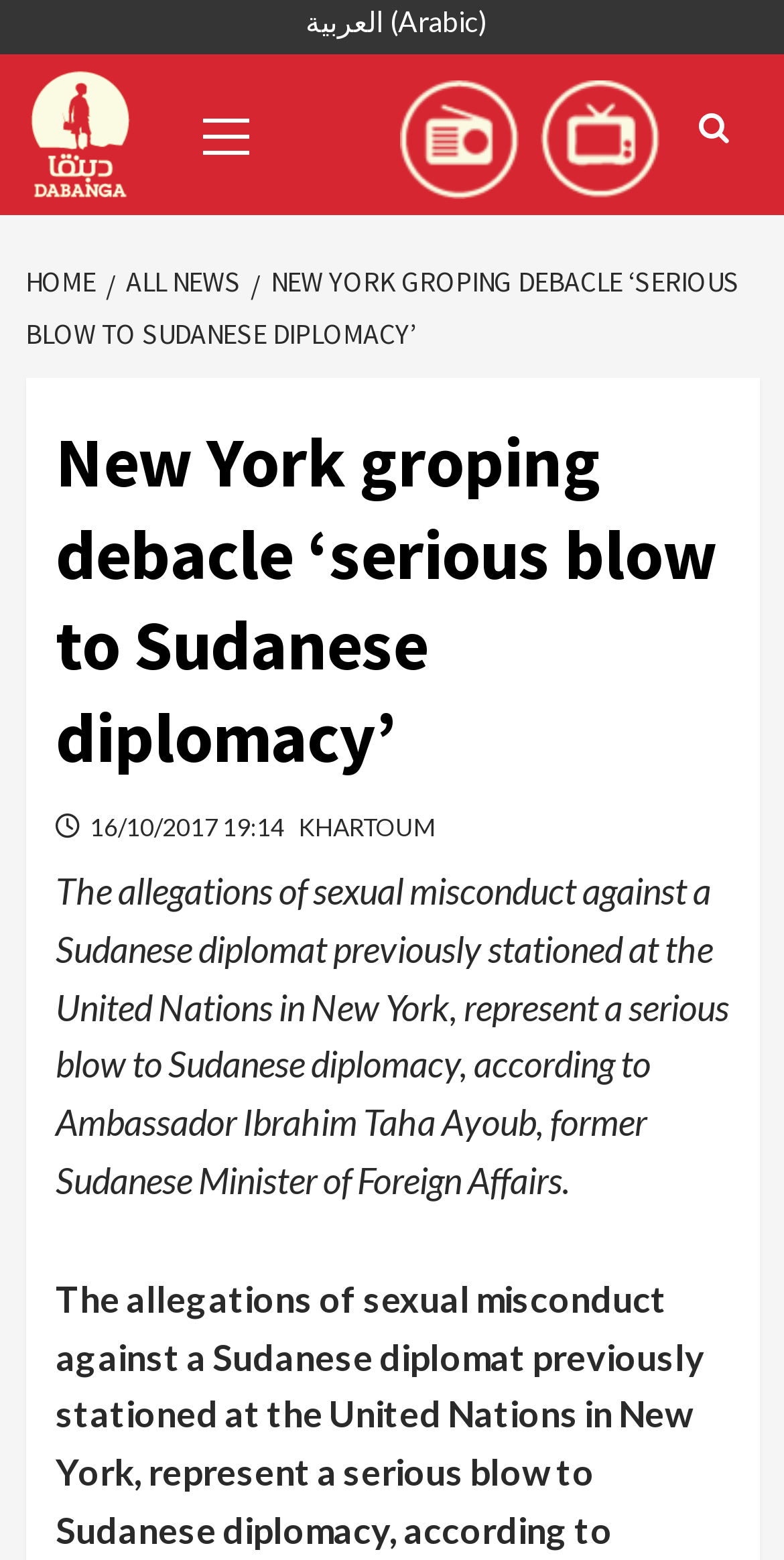Explain the webpage in detail, including its primary components.

The webpage appears to be a news article from Dabanga Radio TV Online. At the top, there are several links and icons, including a language selection option in Arabic, a primary menu, and two social media links with icons. 

Below these links, there is a navigation section with breadcrumbs, showing the path from the homepage to the current article. The breadcrumbs include links to the homepage, all news, and the current article title.

The main content of the article is below the breadcrumbs. The title "New York groping debacle ‘serious blow to Sudanese diplomacy’" is prominently displayed, followed by the date and time of publication, "16/10/2017 19:14", and the location, "KHARTOUM". 

The article's main text is a single paragraph that summarizes the allegations of sexual misconduct against a Sudanese diplomat and their impact on Sudanese diplomacy, as stated by Ambassador Ibrahim Taha Ayoub.